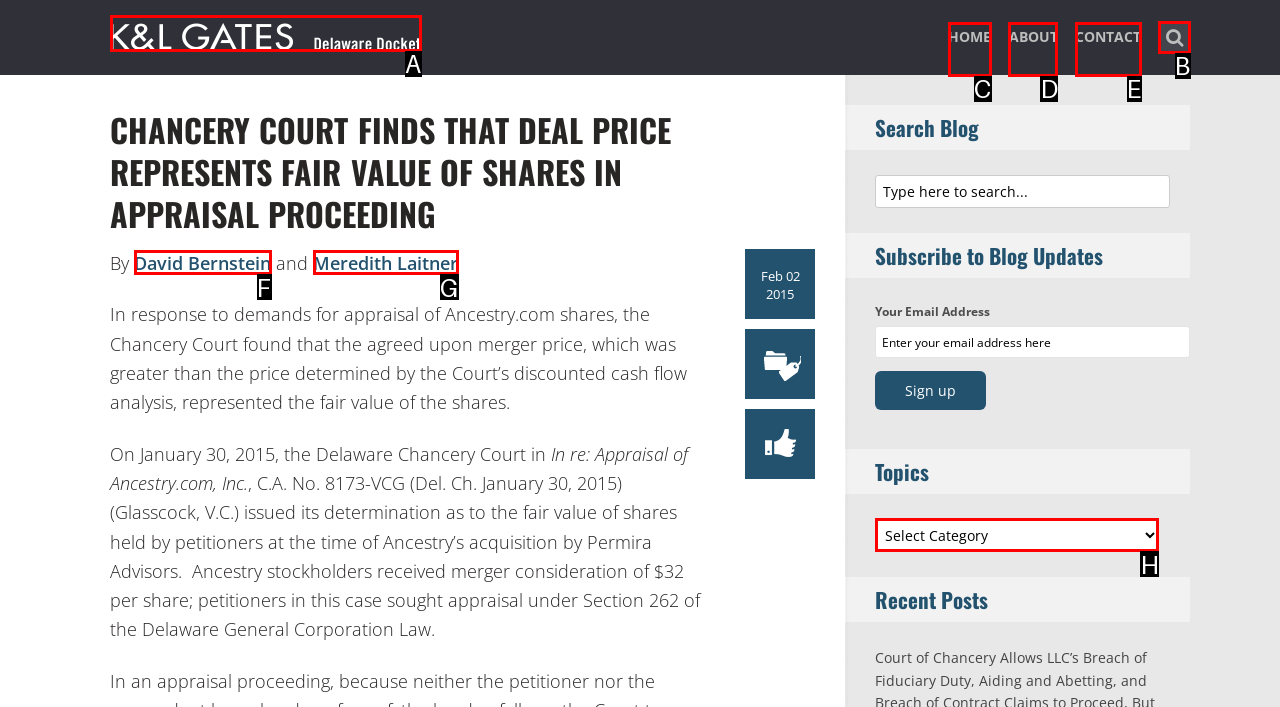Tell me the letter of the HTML element that best matches the description: Meredith Laitner from the provided options.

G